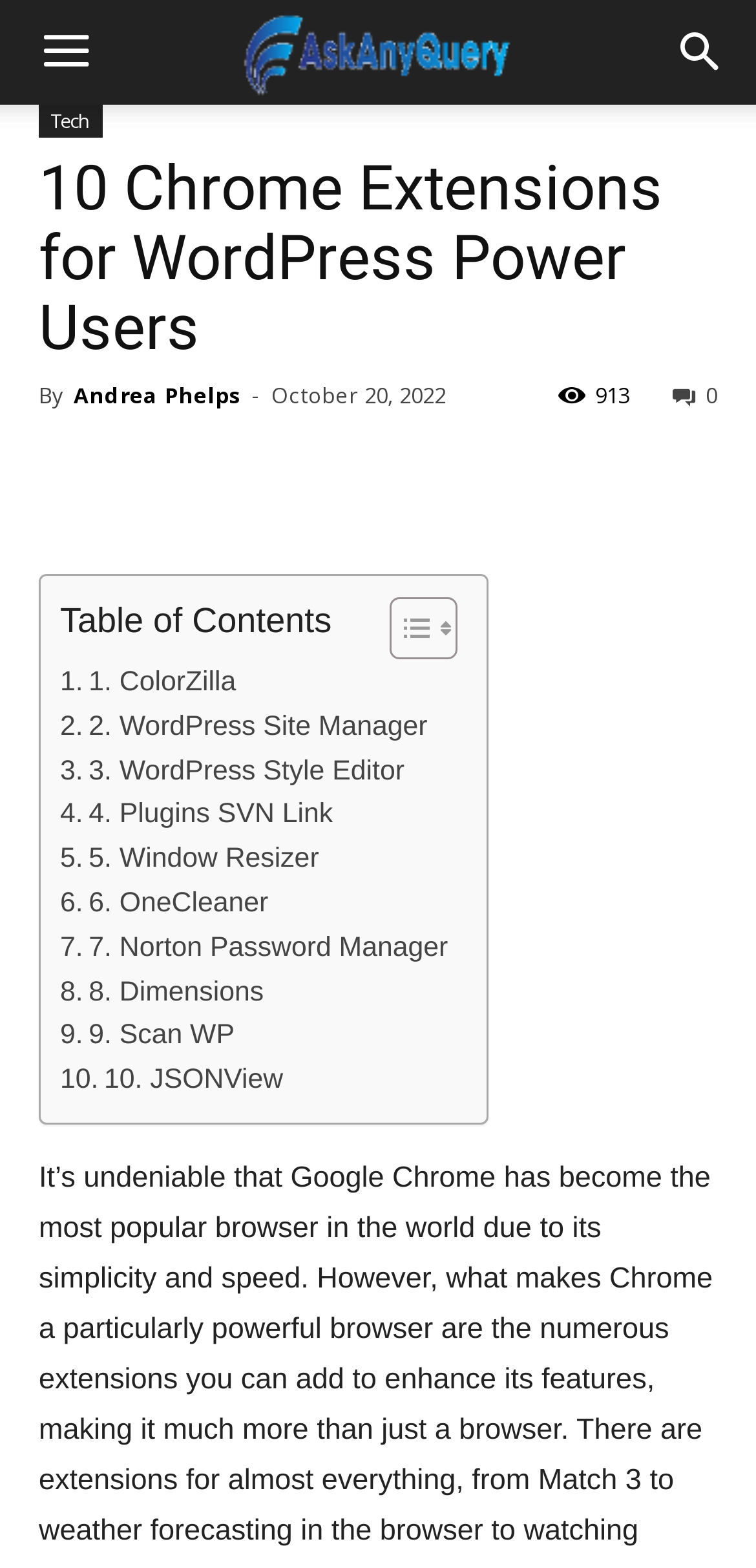How many Chrome extensions are listed?
Please provide a detailed answer to the question.

I counted the number of links starting with '. ' in the table of contents section, which lists the Chrome extensions.